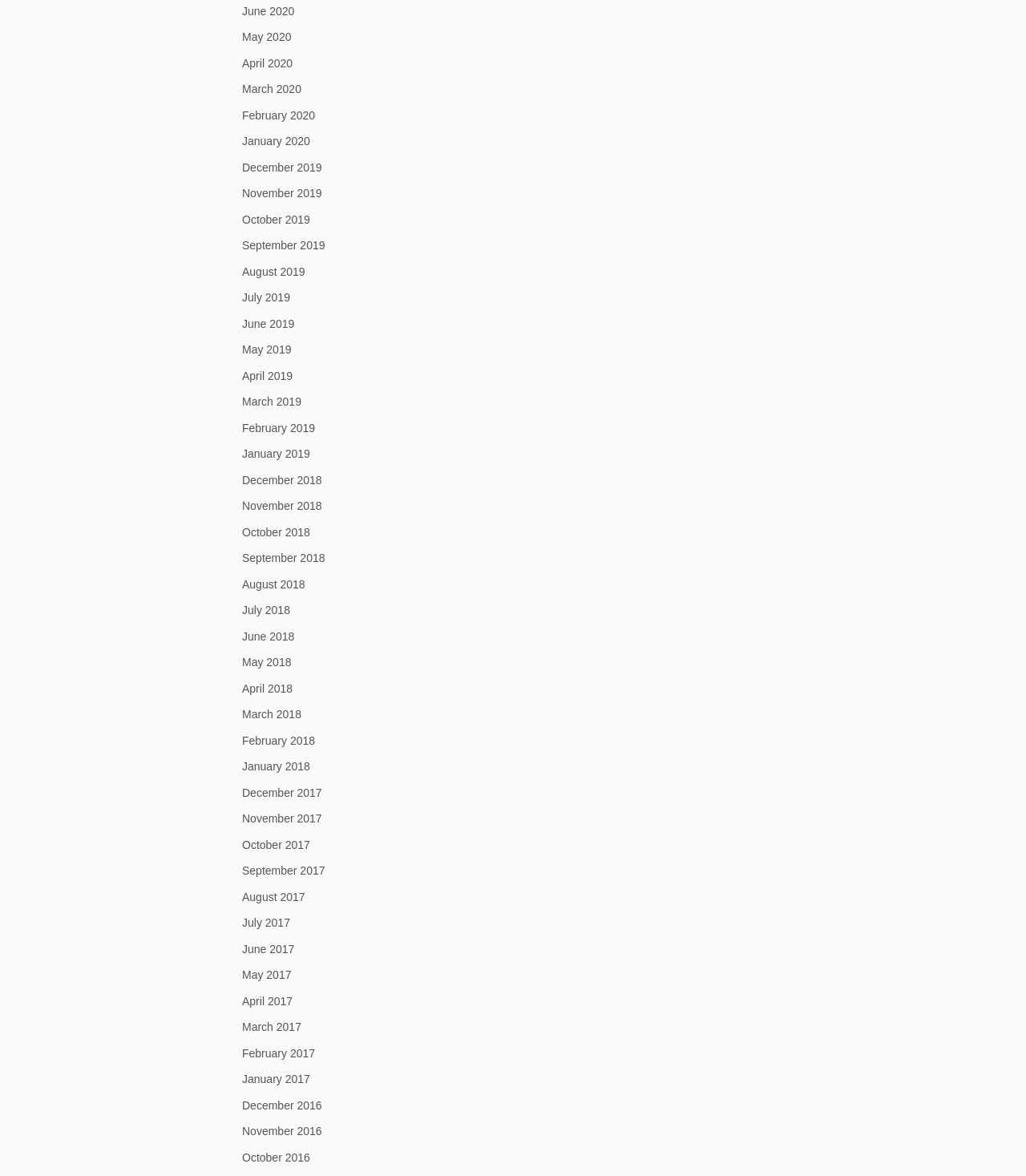What is the earliest month available?
Please provide a detailed and thorough answer to the question.

By examining the list of links on the webpage, I found that the earliest month available is December 2016, which is located at the bottom of the list.